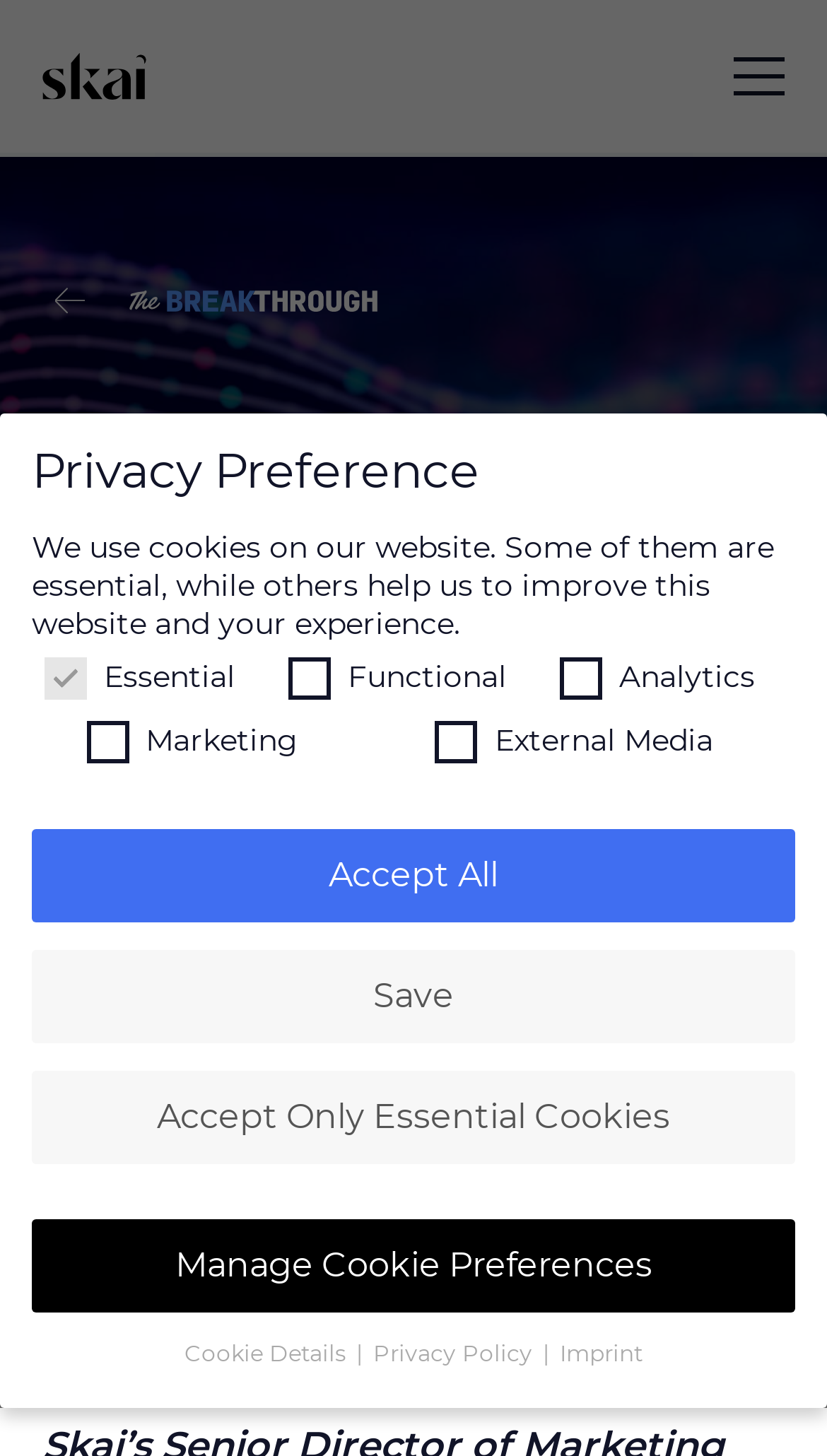Please mark the bounding box coordinates of the area that should be clicked to carry out the instruction: "Go to Shopping".

None